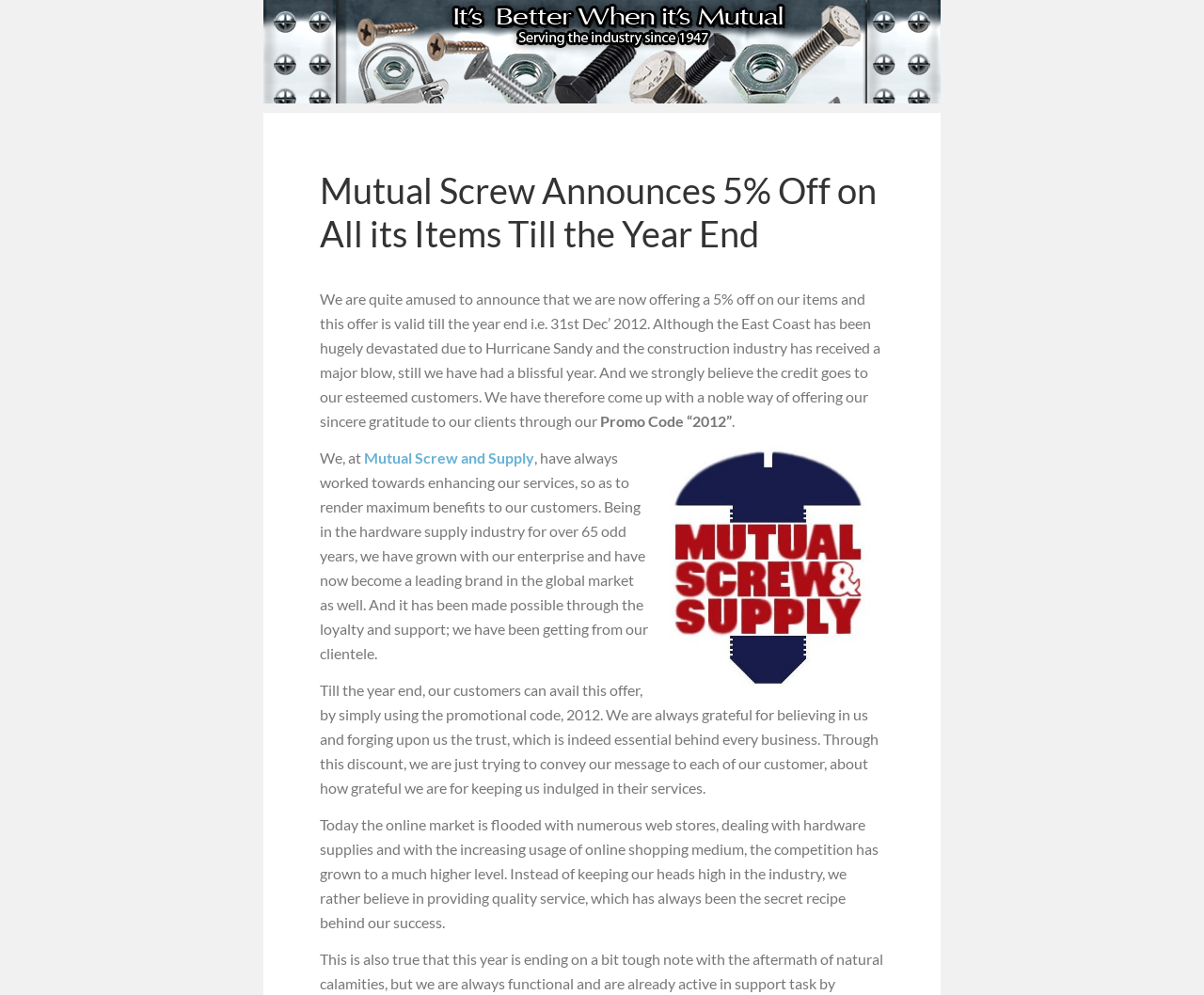Answer the question briefly using a single word or phrase: 
What is the purpose of the discount?

to show gratitude